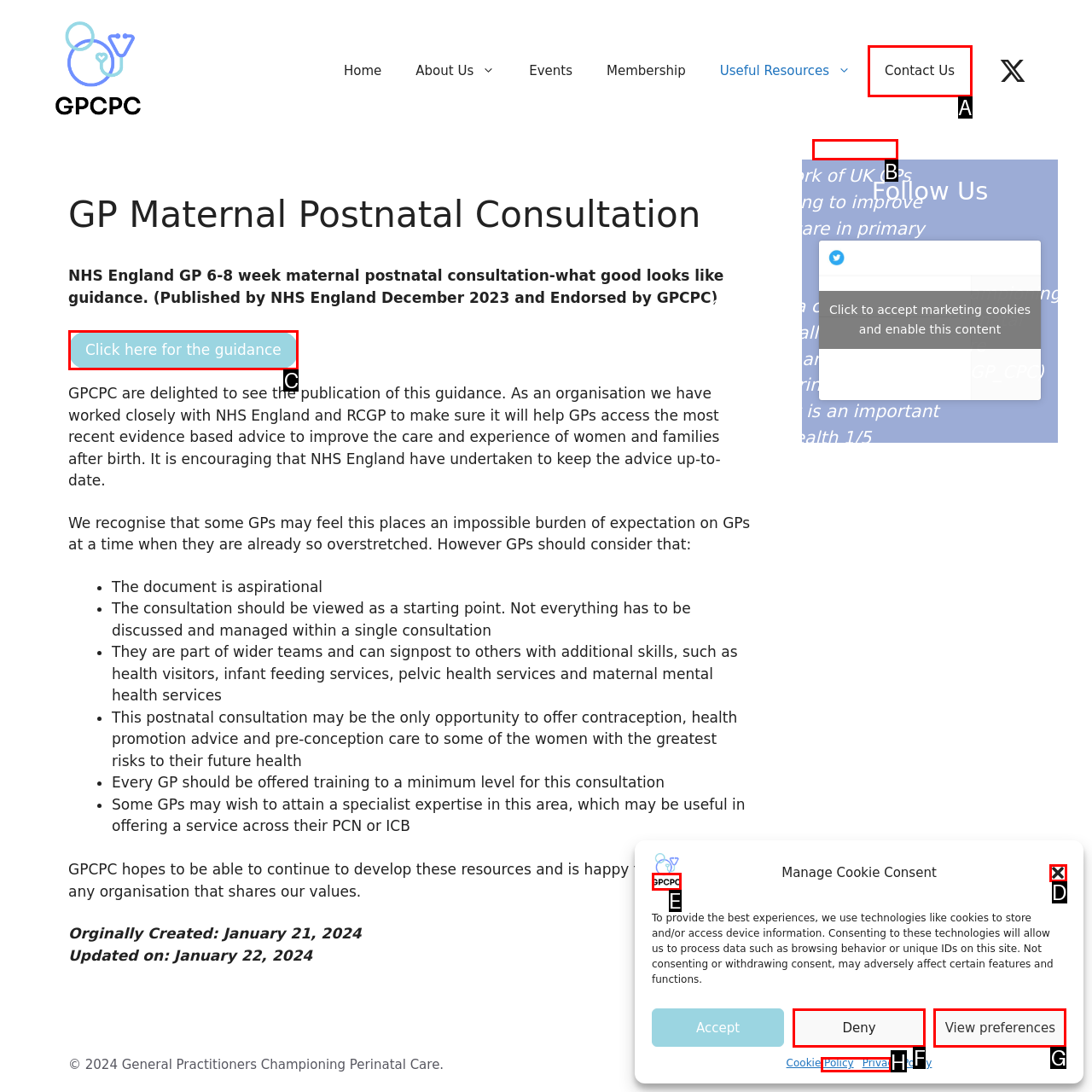Select the correct option from the given choices to perform this task: Click the 'Contact Us' link at the bottom. Provide the letter of that option.

H